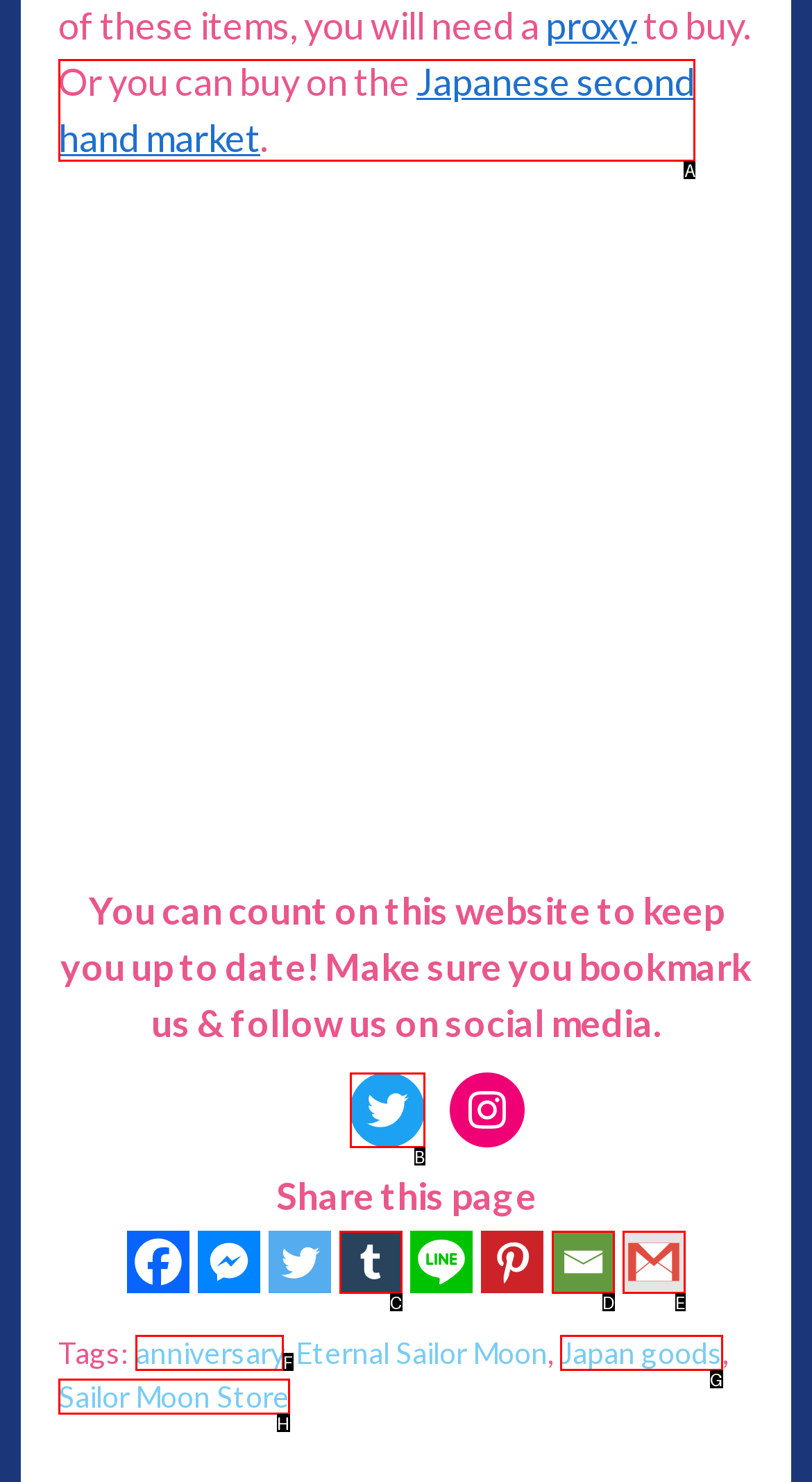Specify the letter of the UI element that should be clicked to achieve the following: Click on the link to buy on the Japanese second hand market
Provide the corresponding letter from the choices given.

A